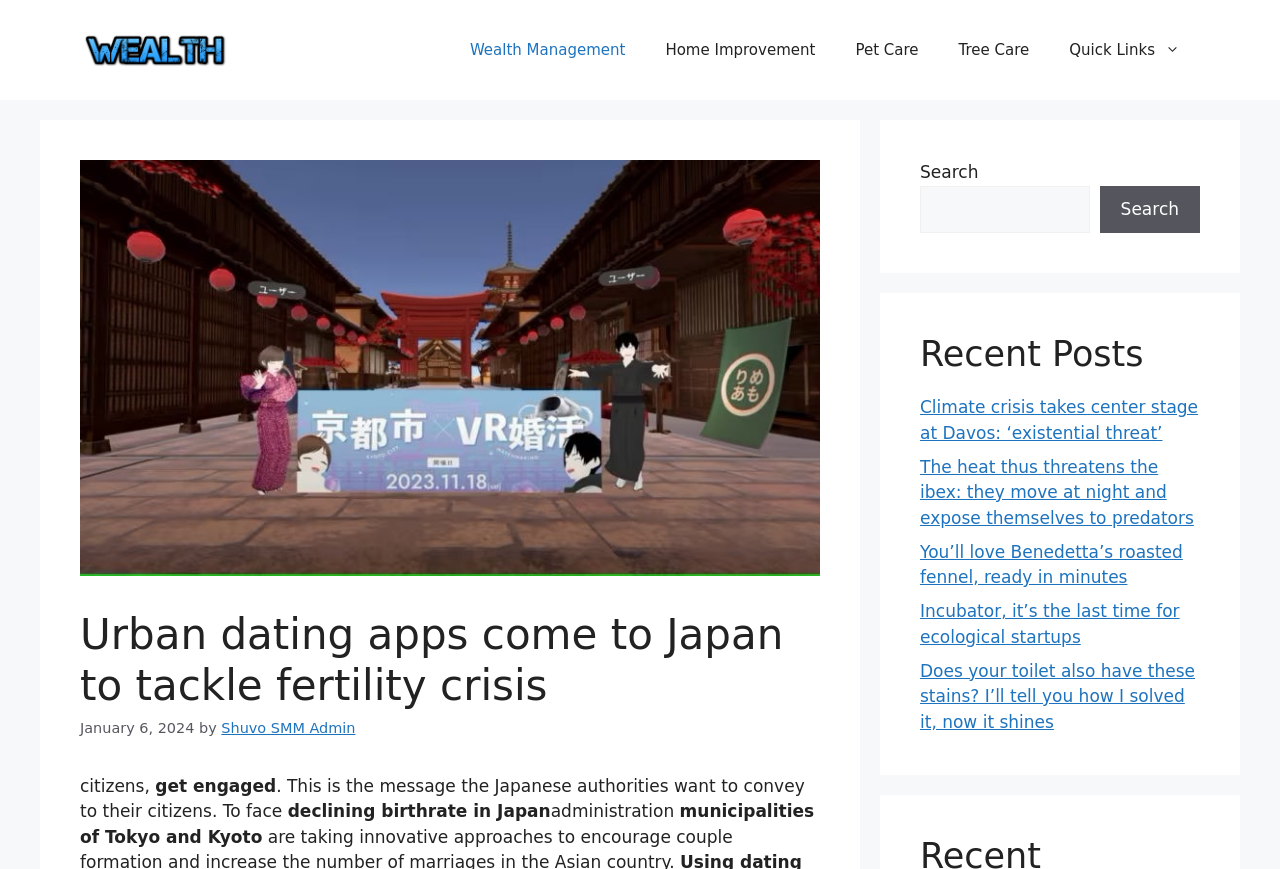Answer in one word or a short phrase: 
What is the category of the link 'Home Improvement'?

Non-Wealth Management